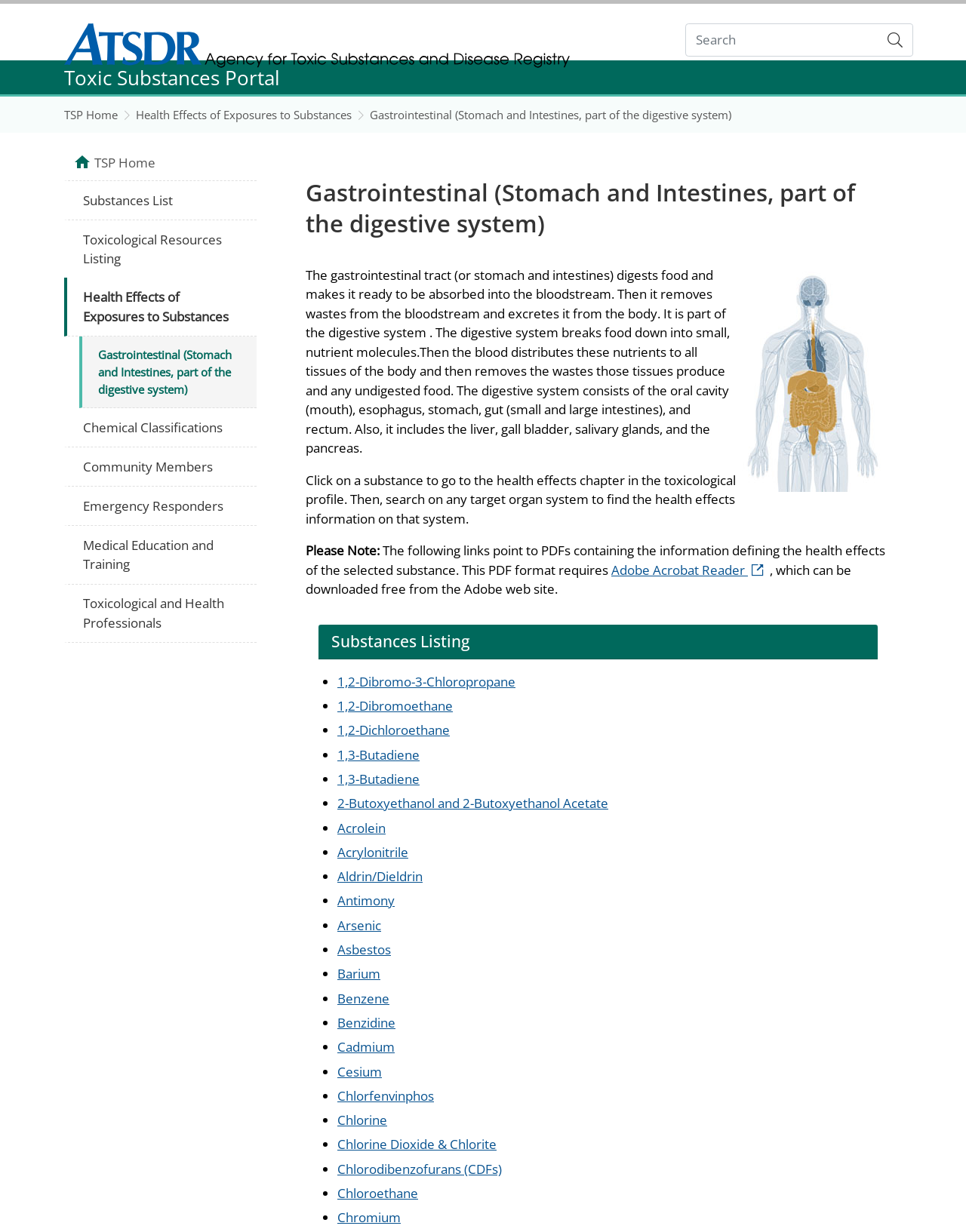Specify the bounding box coordinates of the element's area that should be clicked to execute the given instruction: "Go to Toxic Substances Portal". The coordinates should be four float numbers between 0 and 1, i.e., [left, top, right, bottom].

[0.012, 0.054, 0.988, 0.071]